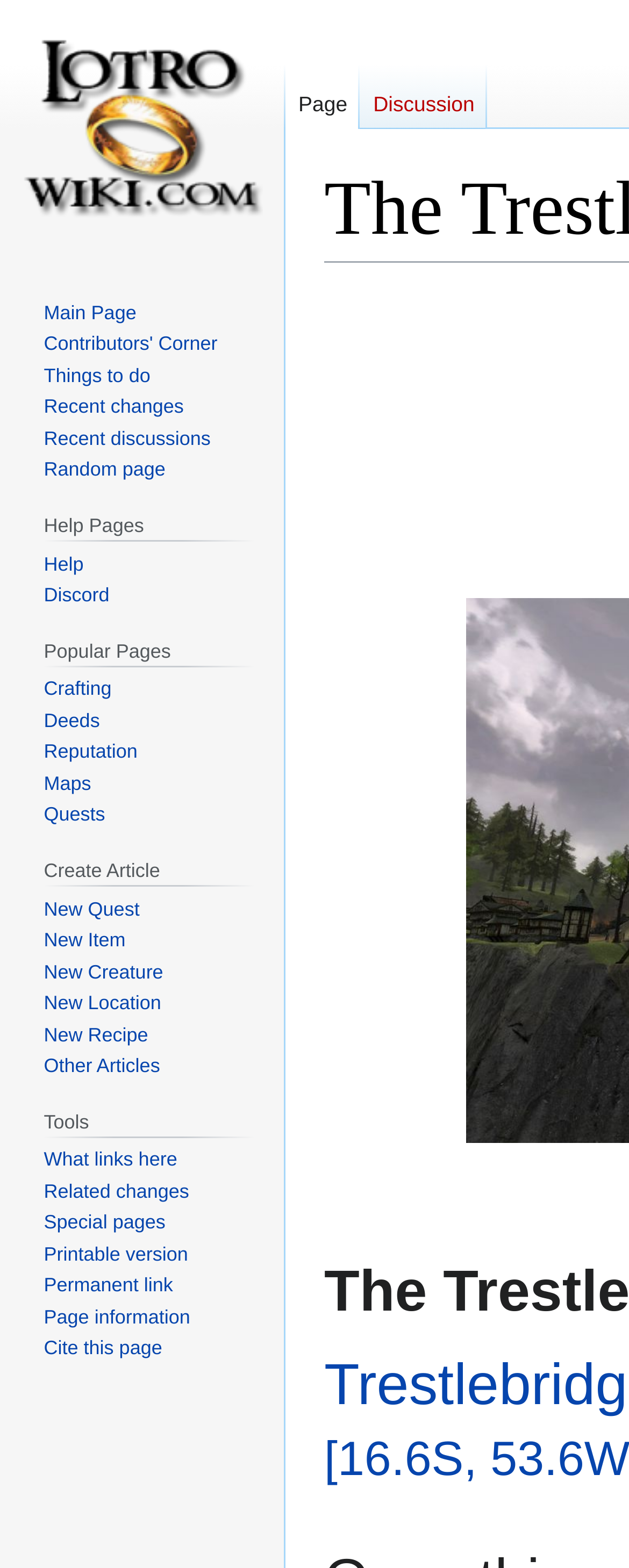Provide a brief response in the form of a single word or phrase:
What is the purpose of the 'Tools' section?

To provide utility links